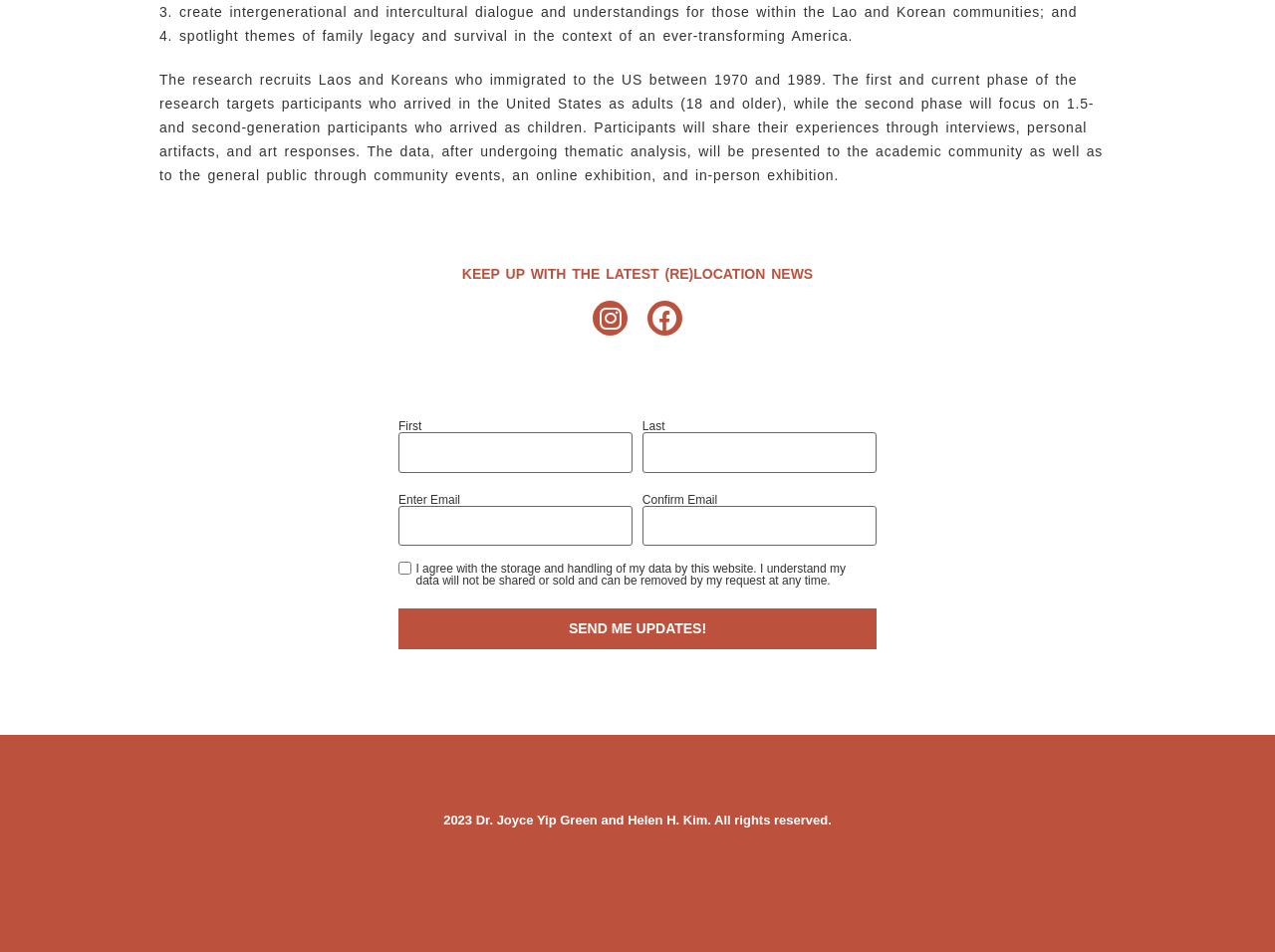What is the research targeting in the first phase? From the image, respond with a single word or brief phrase.

Adults